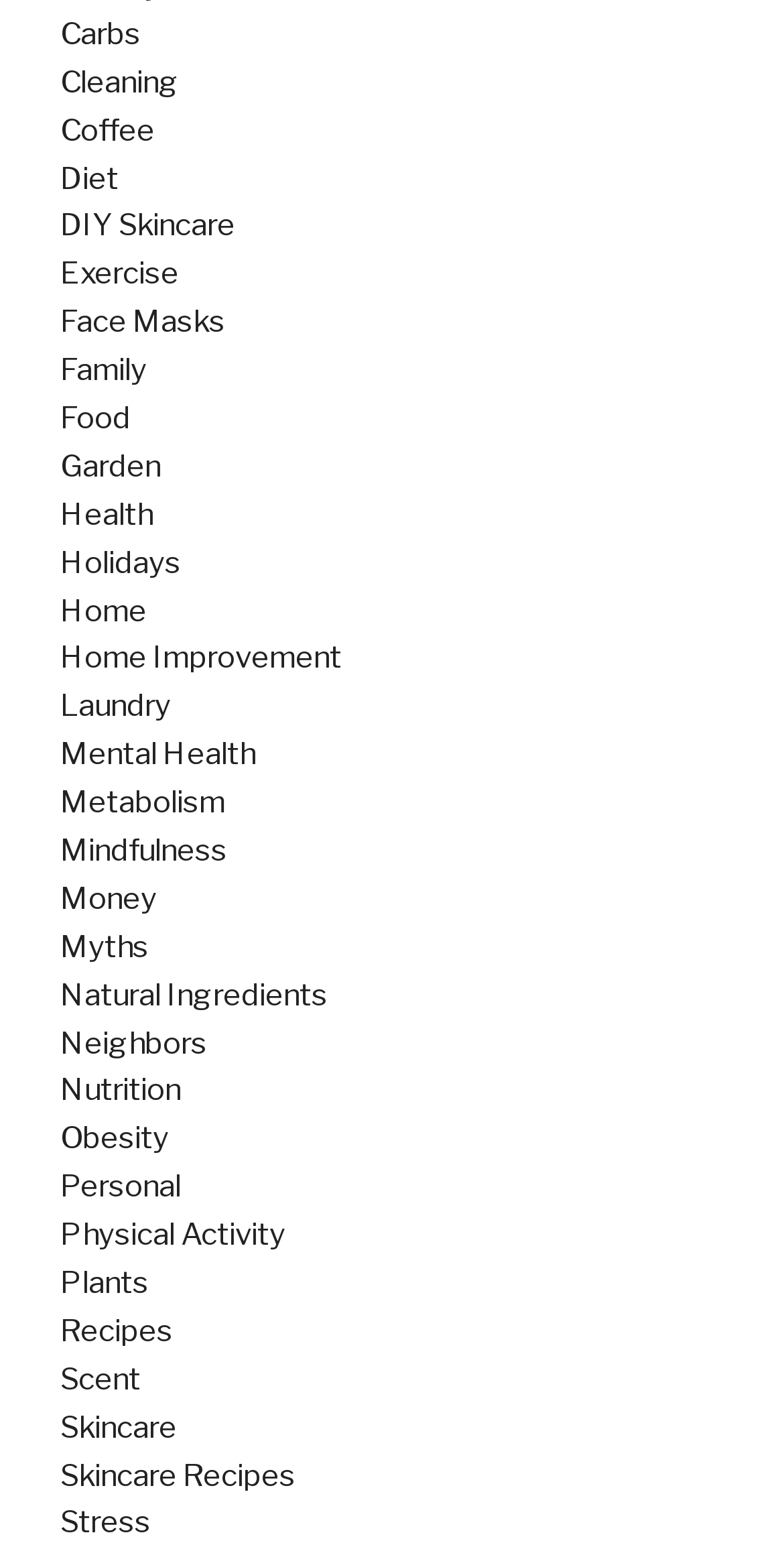Based on the image, give a detailed response to the question: How many categories are related to health?

There are five categories related to health on the webpage: 'Diet', 'Exercise', 'Health', 'Mental Health', and 'Nutrition'. These categories are links located at different positions on the webpage with distinct bounding boxes.